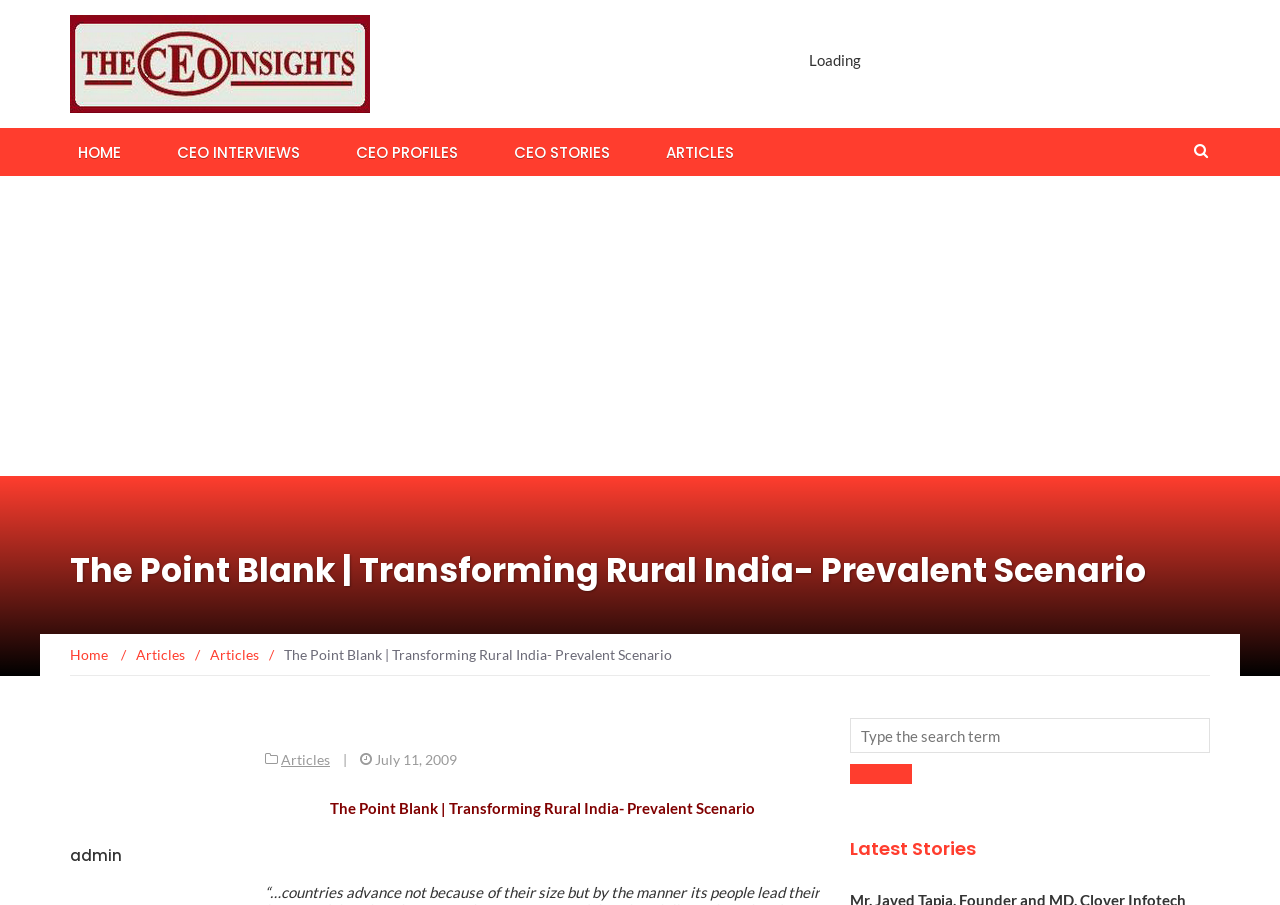Find the bounding box coordinates of the clickable region needed to perform the following instruction: "Search for articles". The coordinates should be provided as four float numbers between 0 and 1, i.e., [left, top, right, bottom].

[0.664, 0.793, 0.945, 0.866]